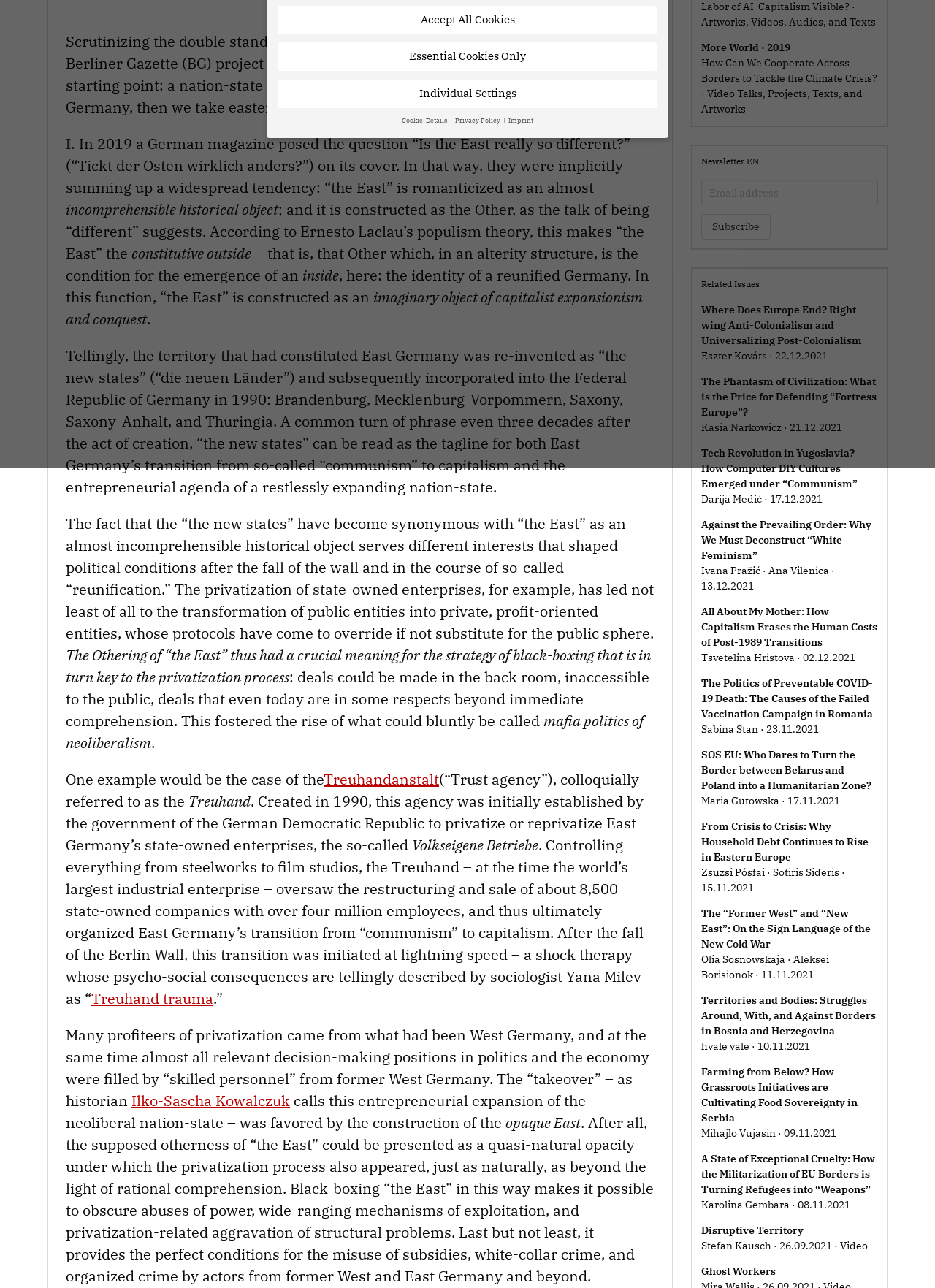Identify and provide the bounding box coordinates of the UI element described: "Olia Sosnowskaja". The coordinates should be formatted as [left, top, right, bottom], with each number being a float between 0 and 1.

[0.75, 0.74, 0.84, 0.75]